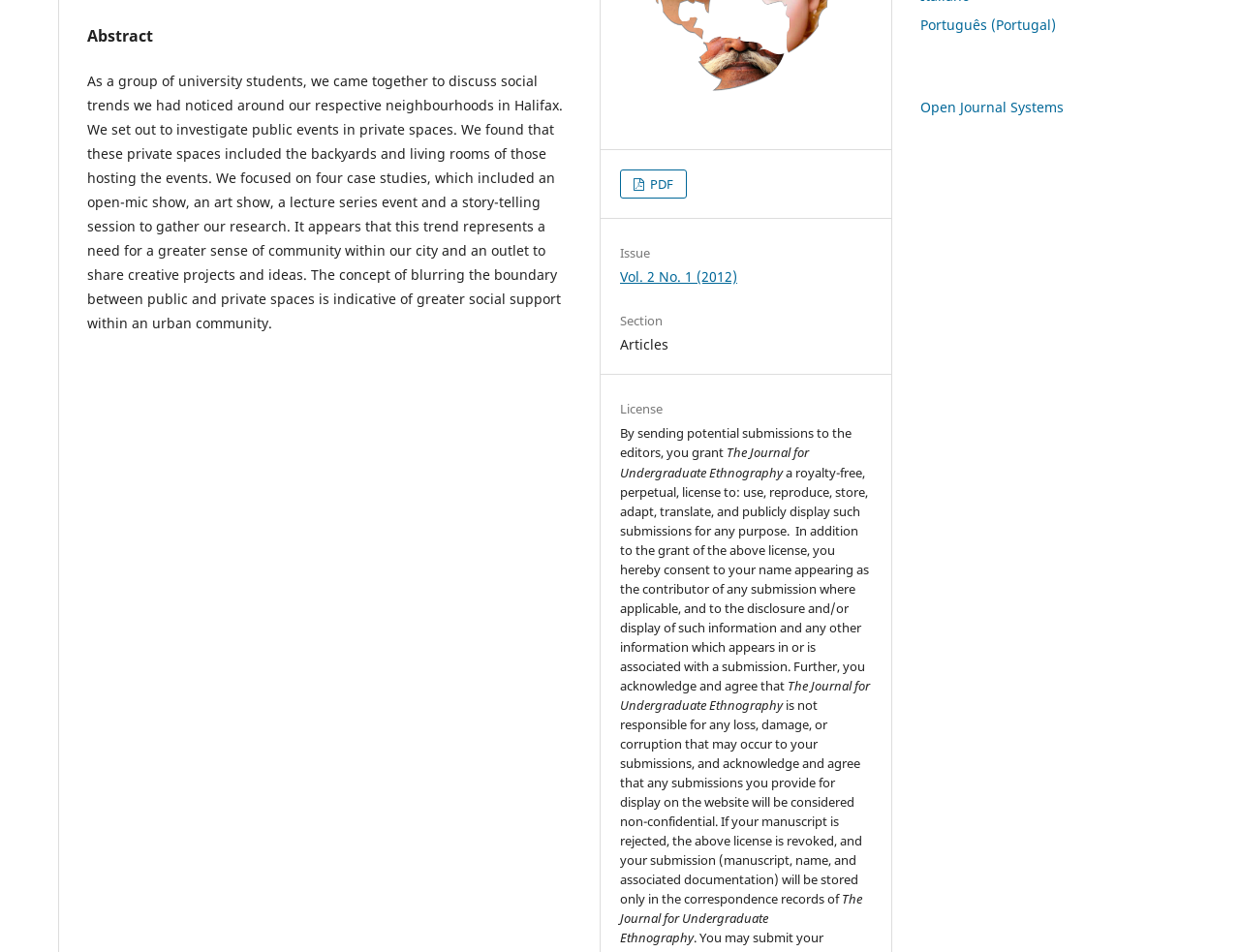Bounding box coordinates are specified in the format (top-left x, top-left y, bottom-right x, bottom-right y). All values are floating point numbers bounded between 0 and 1. Please provide the bounding box coordinate of the region this sentence describes: Português (Portugal)

[0.742, 0.016, 0.852, 0.035]